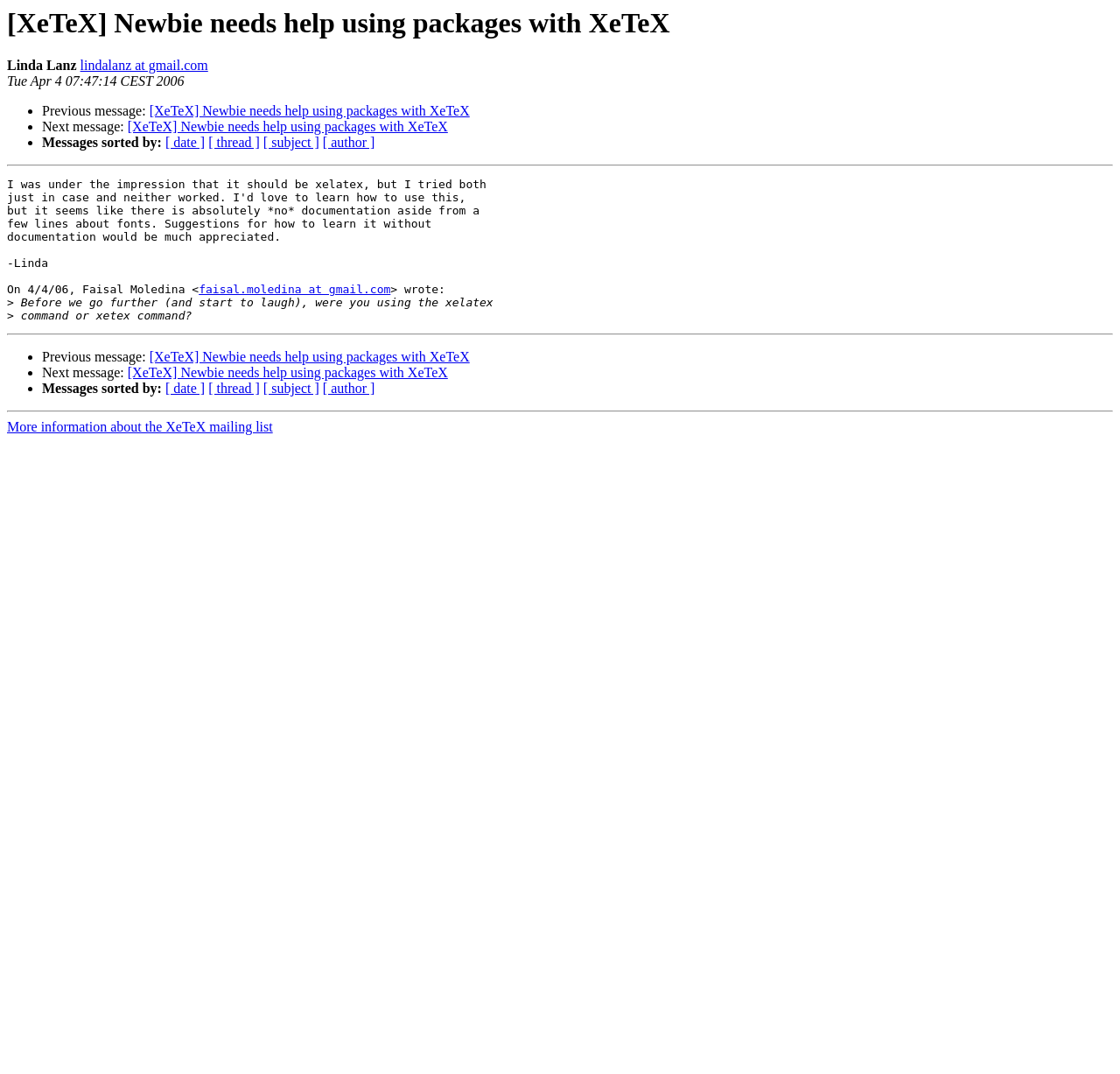What is the email address of the person who wrote the message?
Look at the image and respond with a single word or a short phrase.

lindalanz at gmail.com